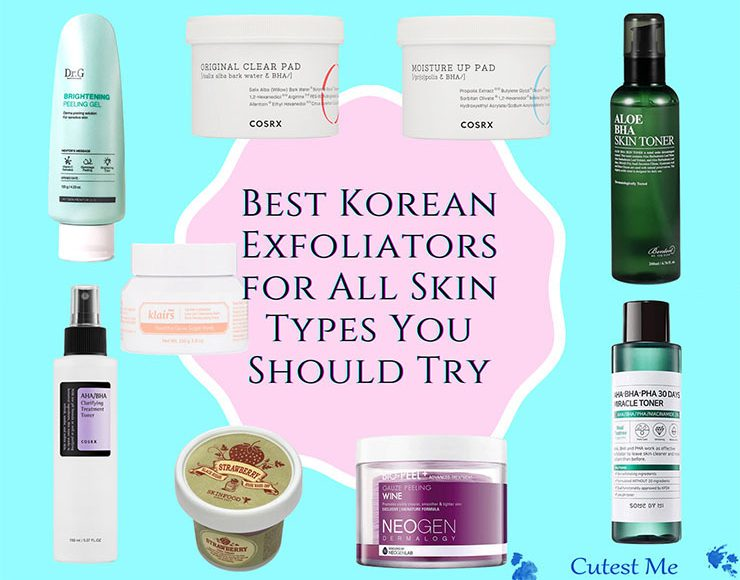How many products are featured in the image?
Provide a detailed and well-explained answer to the question.

The caption lists seven products: Dr.G Brightening Peeling Gel, COSRX Original Clear Pad, COSRX Moisture Up Pad, Aloe BHA Skin Toner by Benton, Klairs Moisture Cream, Neogen Dermalogy Wine Peeling Gel, and Strawberry Milk Peel by Skinfood.